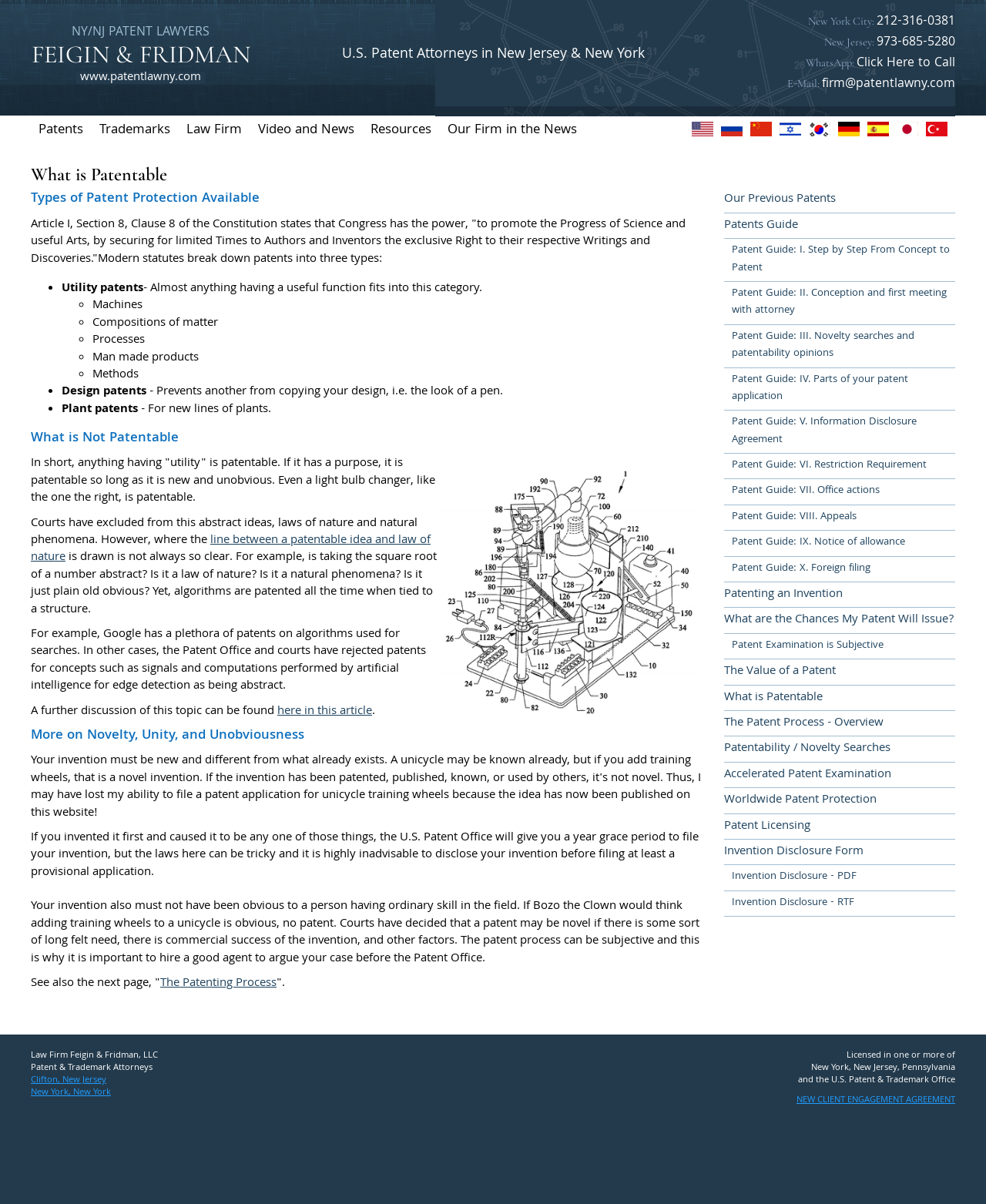Explain the webpage's design and content in an elaborate manner.

This webpage is about Feigin & Fridman Patent Attorneys, a law firm specializing in patent law in New Jersey and New York. At the top, there is a layout table with a link to the firm's website and a layout table with the title "U.S. Patent Attorneys in New Jersey & New York". Below this, there are contact details, including phone numbers and an email address, as well as a WhatsApp link.

On the left side, there is a menu with links to various pages, including "Patents", "Trademarks", "Law Firm", "Video and News", "Resources", and "Our Firm in the News". Next to the menu, there are flags of different countries, including the USA, Russia, China, Israel, Korea, Germany, Spain, Japan, and Turkey.

The main content of the page is divided into sections, each with a heading. The first section is "What is Patentable", which explains the concept of patentability and the different types of patent protection available, including utility patents, design patents, and plant patents. The section also provides examples of patentable inventions, such as machines, compositions of matter, and processes.

The next section is "What is Not Patentable", which discusses the limitations of patentability, including abstract ideas, laws of nature, and natural phenomena. The section also provides examples of non-patentable concepts, such as taking the square root of a number.

The following sections are "More on Novelty, Unity, and Unobviousness", which explains the requirements for patentability, including novelty, unity, and unobviousness, and "The Patenting Process", which provides an overview of the patent application process.

At the bottom of the page, there are complementary links to related pages, including "Our Previous Patents", "Patents Guide", and "Patent Guide: I. Step by Step From Concept to Patent".